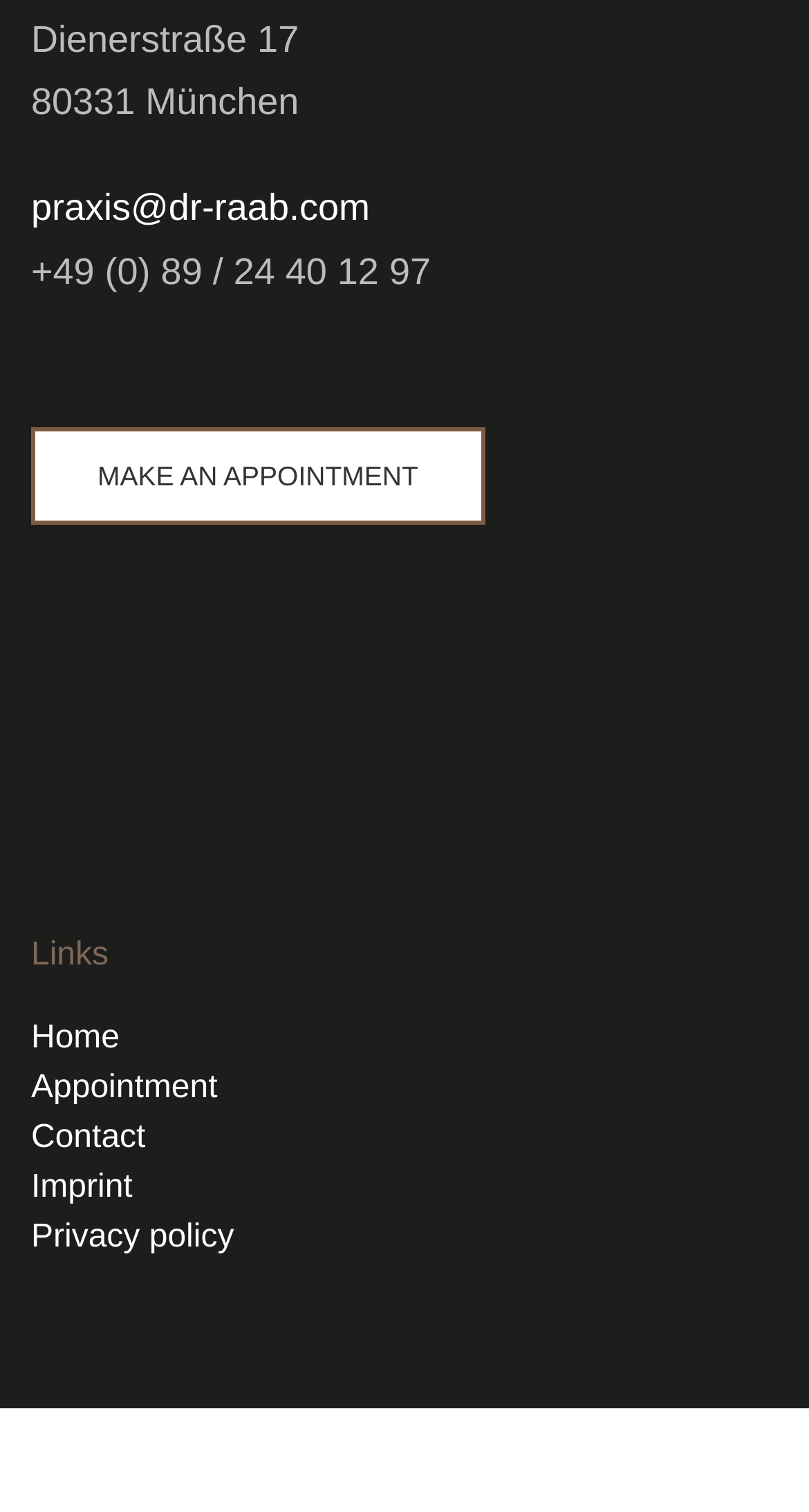Identify the bounding box coordinates for the UI element described as follows: "Make an appointment". Ensure the coordinates are four float numbers between 0 and 1, formatted as [left, top, right, bottom].

[0.038, 0.283, 0.599, 0.347]